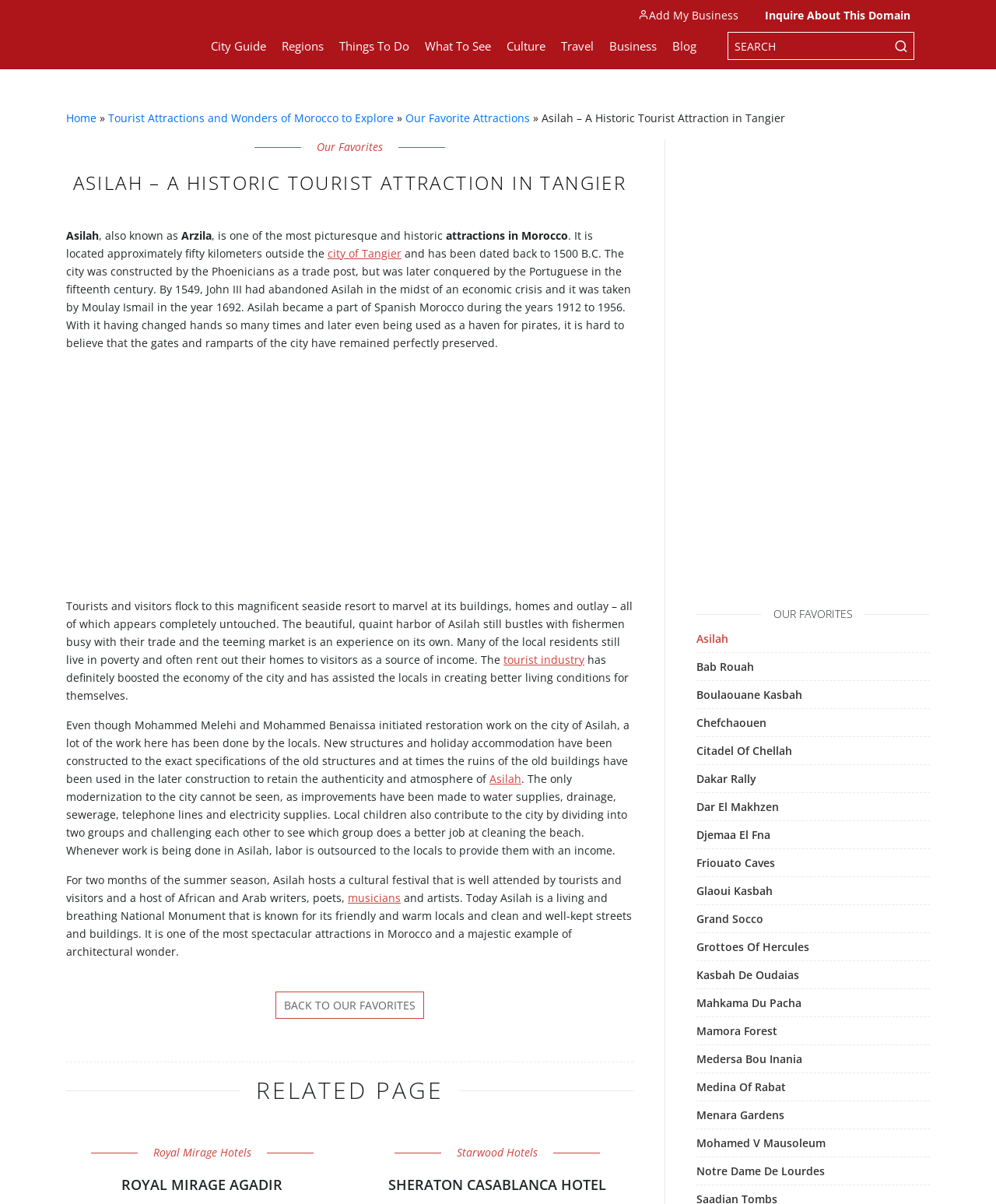Please specify the bounding box coordinates of the clickable region necessary for completing the following instruction: "Click on the 'qq alfa alternatif' link". The coordinates must consist of four float numbers between 0 and 1, i.e., [left, top, right, bottom].

None